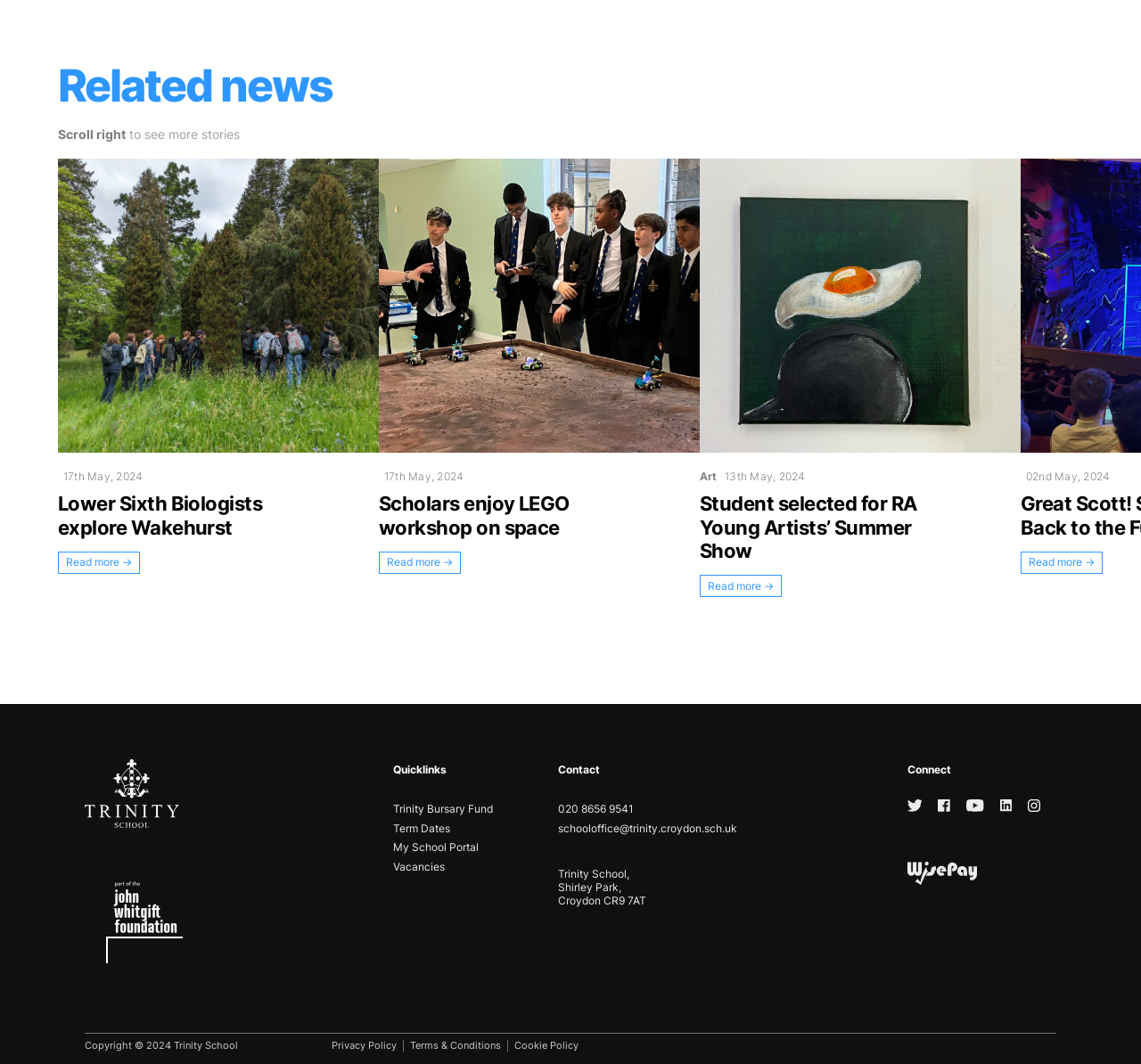Identify the bounding box coordinates of the clickable region necessary to fulfill the following instruction: "View the student's artwork on the RA Young Artists’ Summer Show". The bounding box coordinates should be four float numbers between 0 and 1, i.e., [left, top, right, bottom].

[0.613, 0.149, 0.895, 0.561]